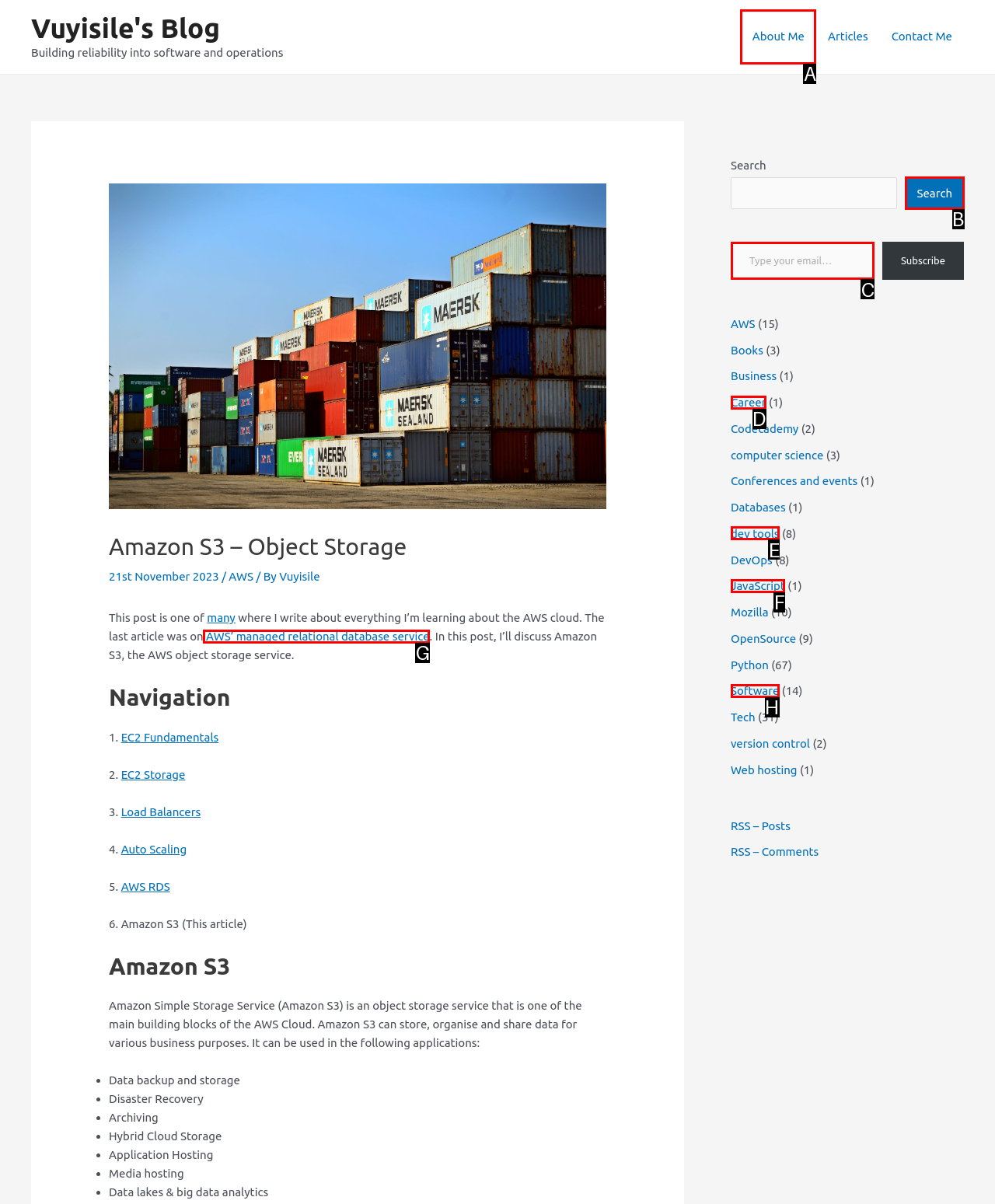Which option should be clicked to execute the following task: Click on the 'About Me' link? Respond with the letter of the selected option.

A